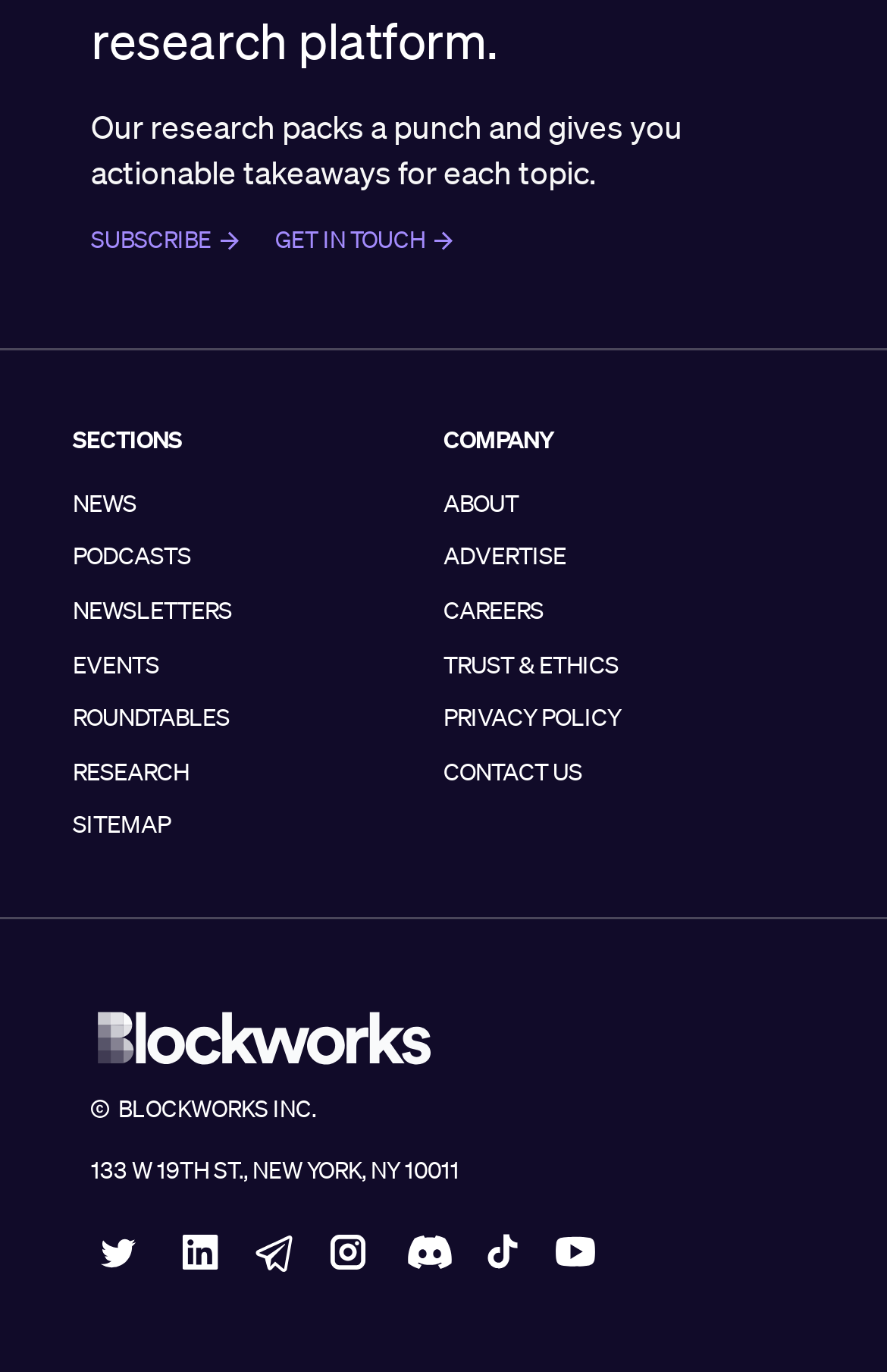How many sections are there on the webpage? Observe the screenshot and provide a one-word or short phrase answer.

2